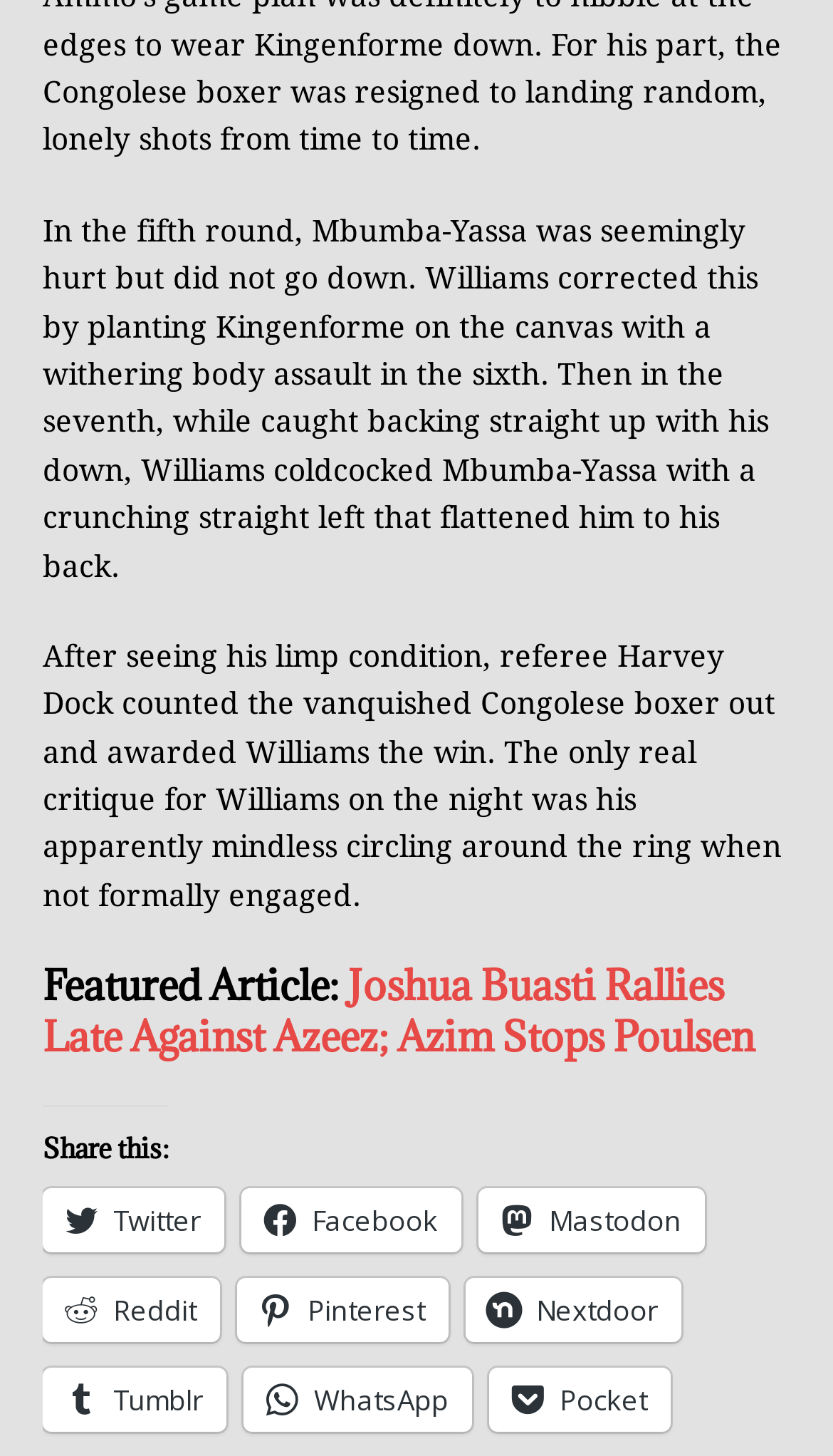Locate the UI element described by Howard Fienberg in the provided webpage screenshot. Return the bounding box coordinates in the format (top-left x, top-left y, bottom-right x, bottom-right y), ensuring all values are between 0 and 1.

None